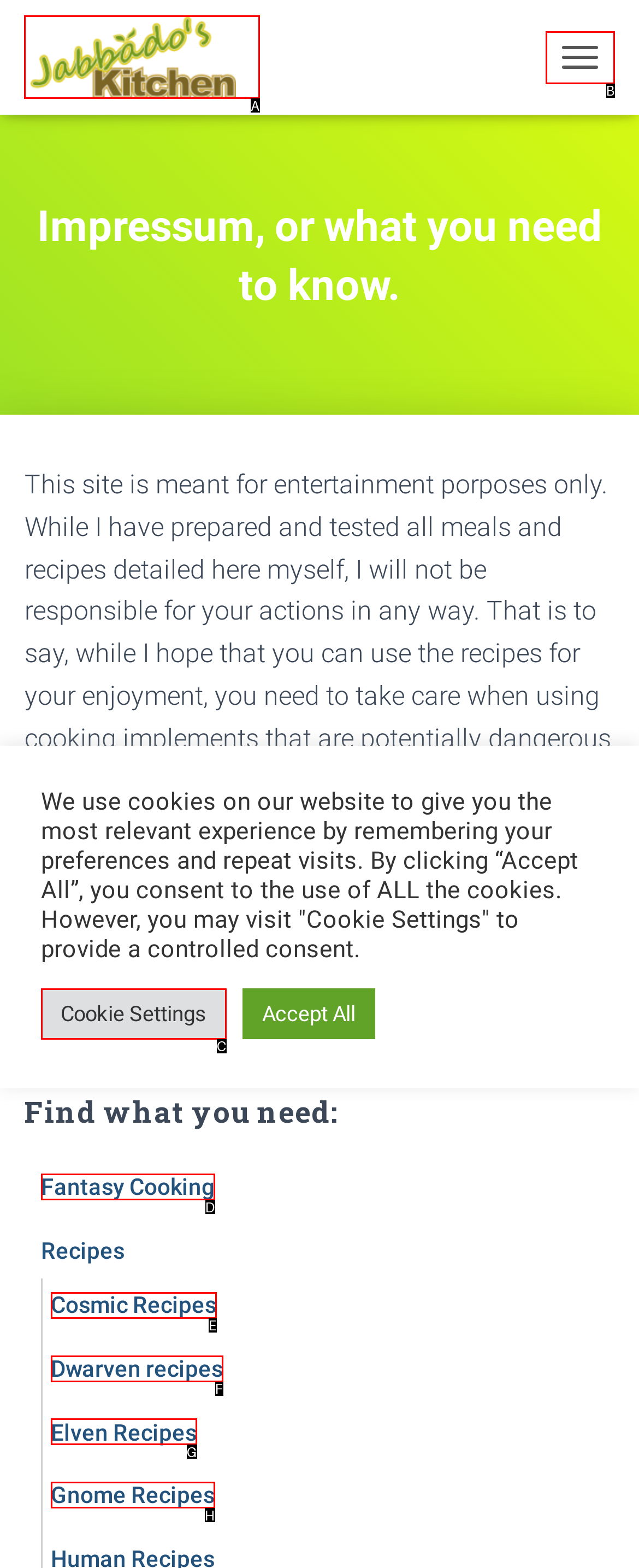Select the proper UI element to click in order to perform the following task: go to Jabbado's Kitchen homepage. Indicate your choice with the letter of the appropriate option.

A